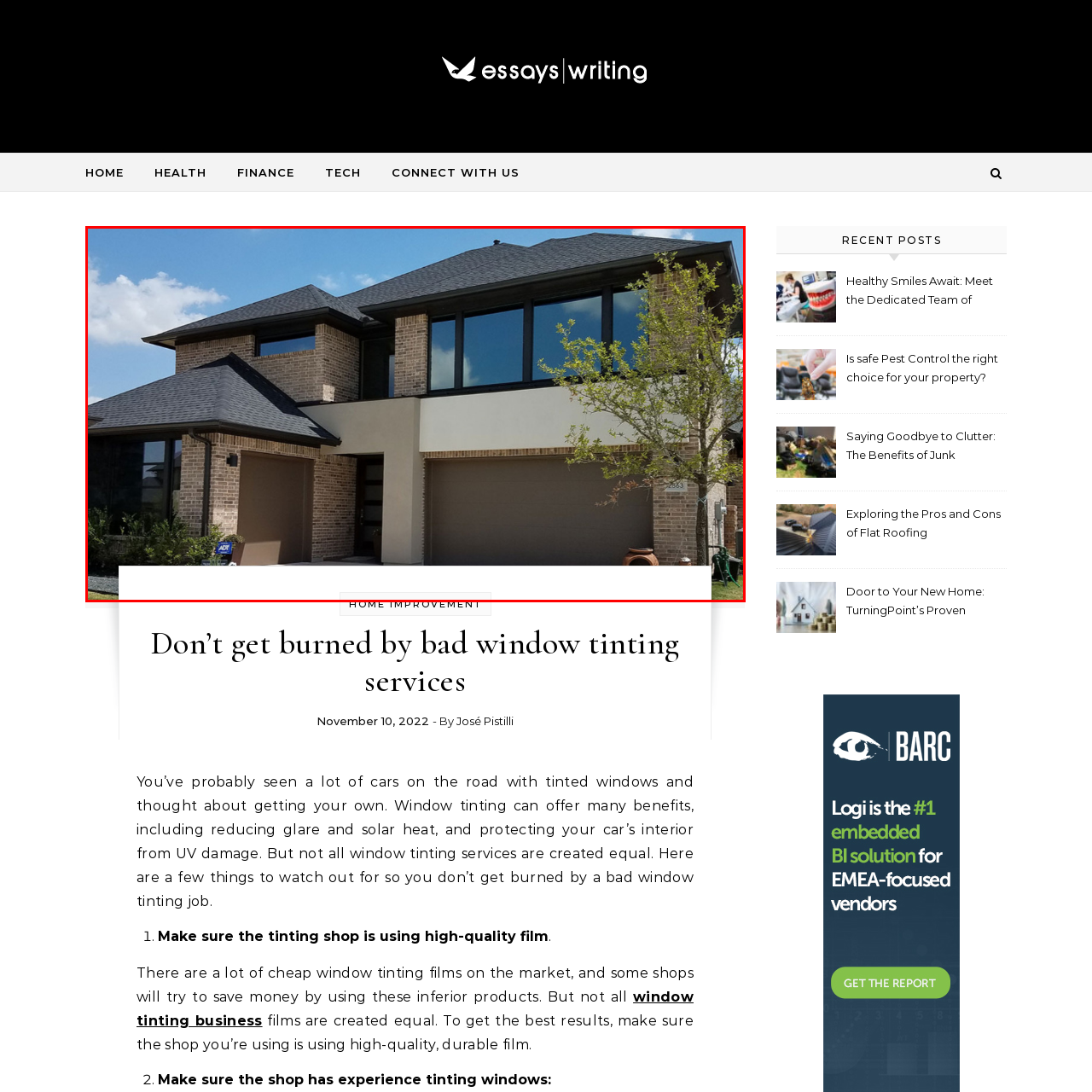What is the purpose of the window films?
Look at the image section surrounded by the red bounding box and provide a concise answer in one word or phrase.

Aesthetic and protective benefits